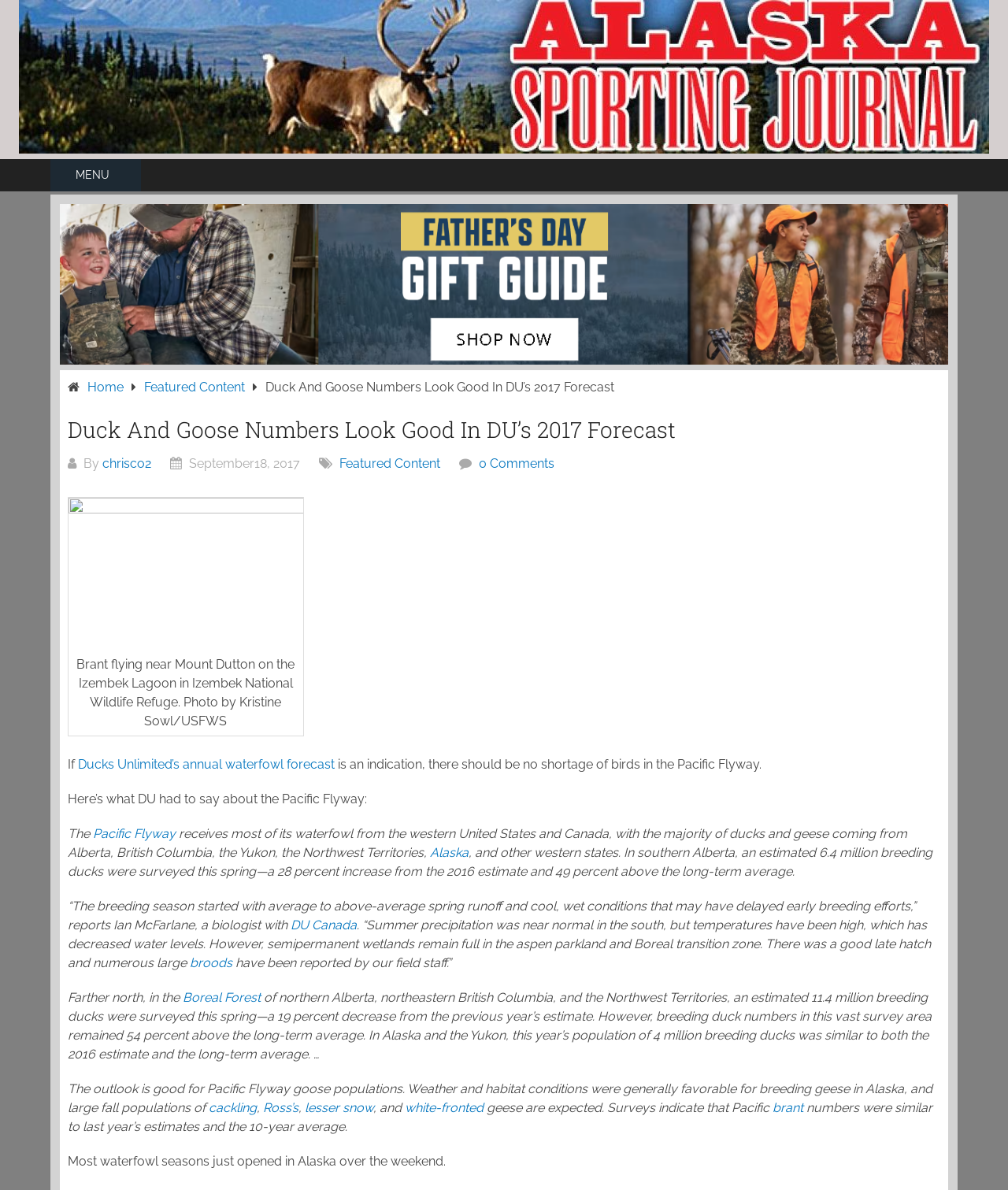Please provide a comprehensive answer to the question based on the screenshot: What is the name of the national wildlife refuge mentioned in the article?

The refuge is mentioned in the caption of the figure, 'Brant flying near Mount Dutton on the Izembek Lagoon in Izembek National Wildlife Refuge. Photo by Kristine Sowl/USFWS'.